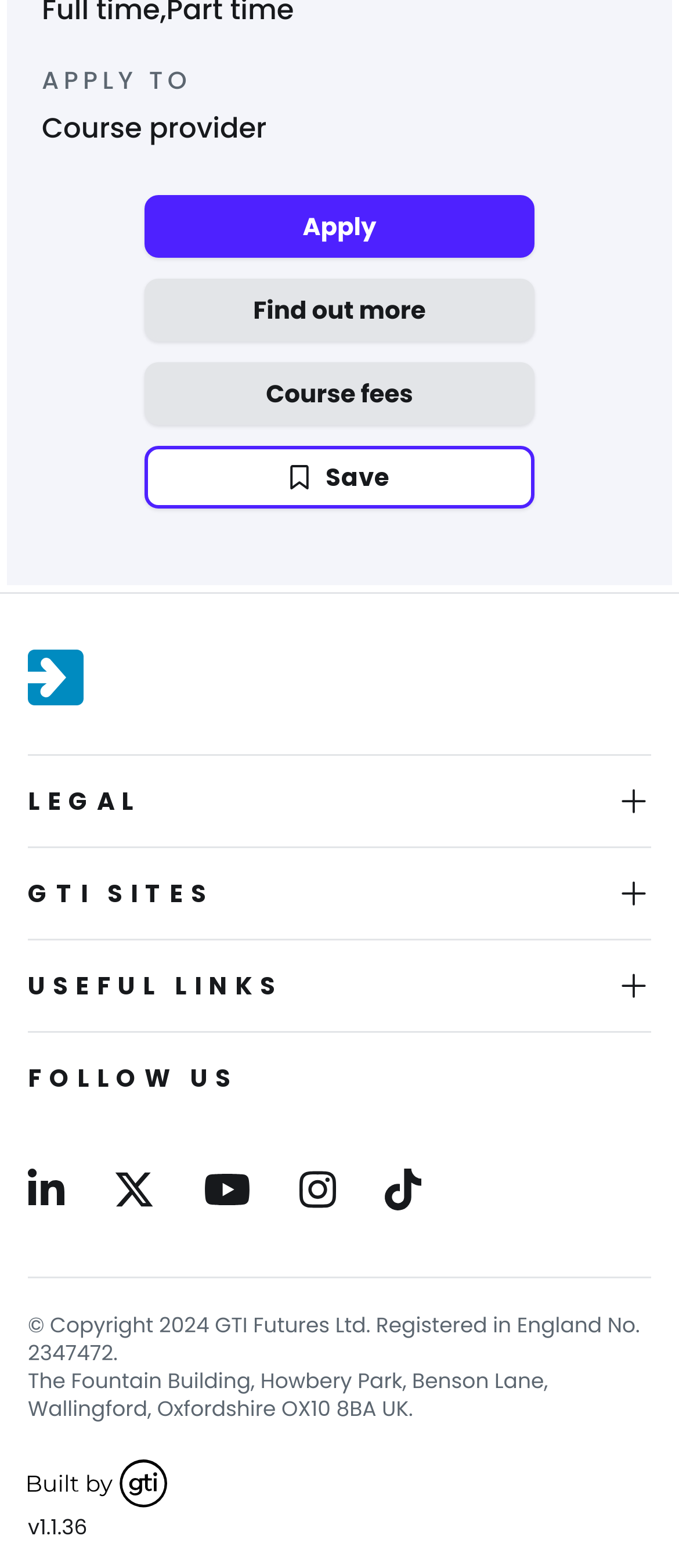Determine the bounding box coordinates for the region that must be clicked to execute the following instruction: "Find out more about the course".

[0.213, 0.178, 0.787, 0.218]